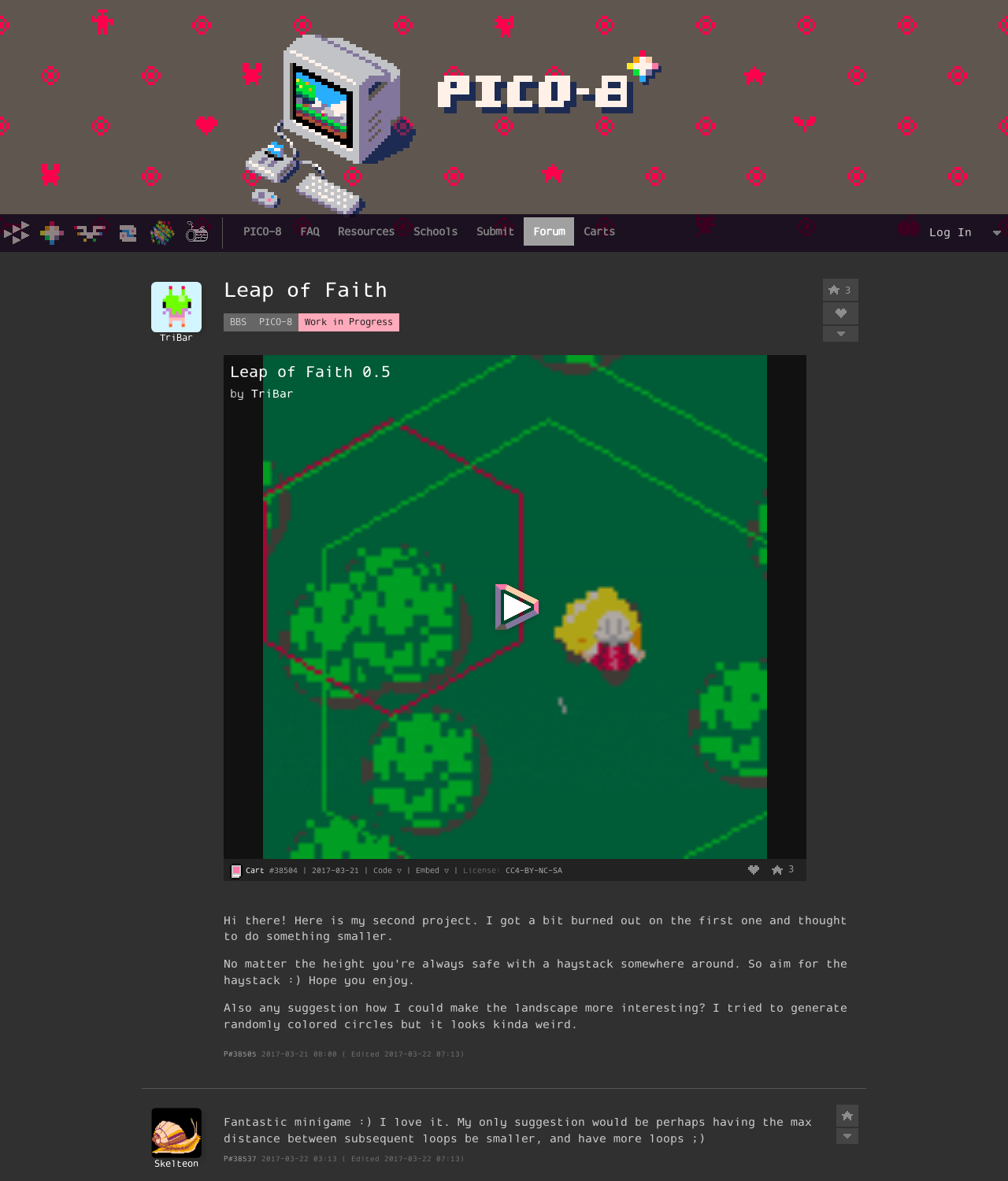Identify the bounding box coordinates for the UI element described as: "Embed ▽".

[0.412, 0.733, 0.445, 0.741]